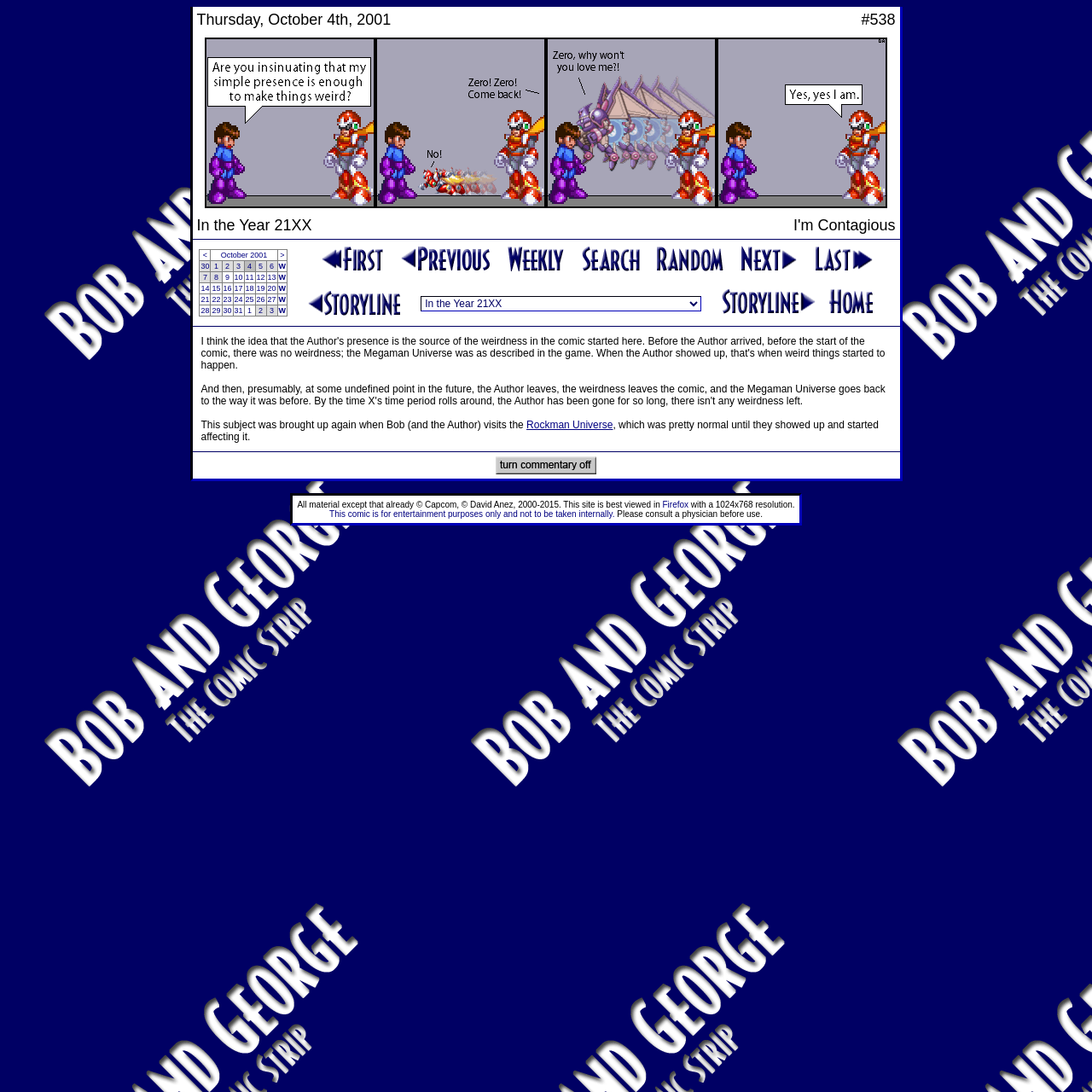Please respond to the question with a concise word or phrase:
What is the title of the comic strip in the second row?

In the Year 21XX